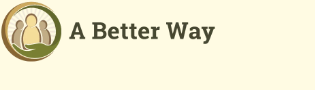Provide a brief response using a word or short phrase to this question:
What is the purpose of the organization?

Child advocacy and support